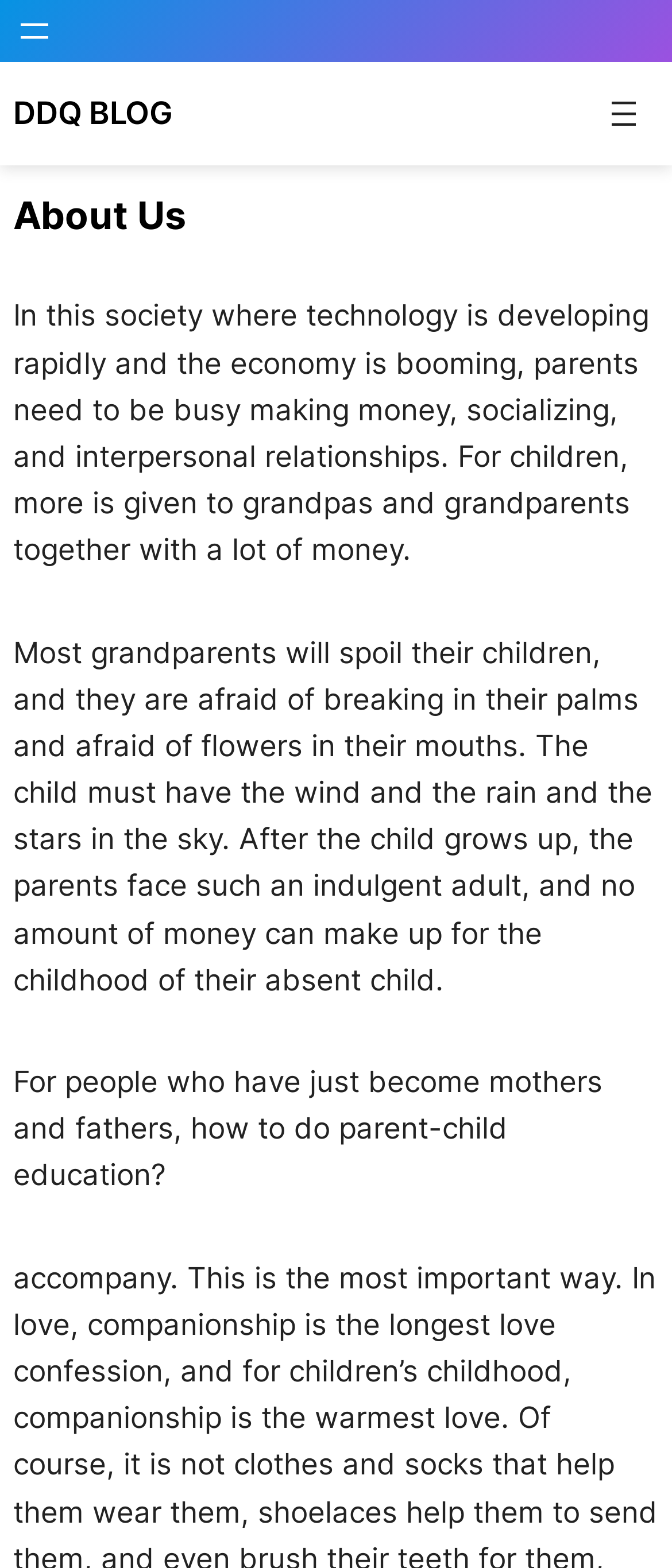Analyze the image and give a detailed response to the question:
What is the desired experience for children?

The static text mentions that 'The child must have the wind and the rain and the stars in the sky.', suggesting that children should experience the natural world.